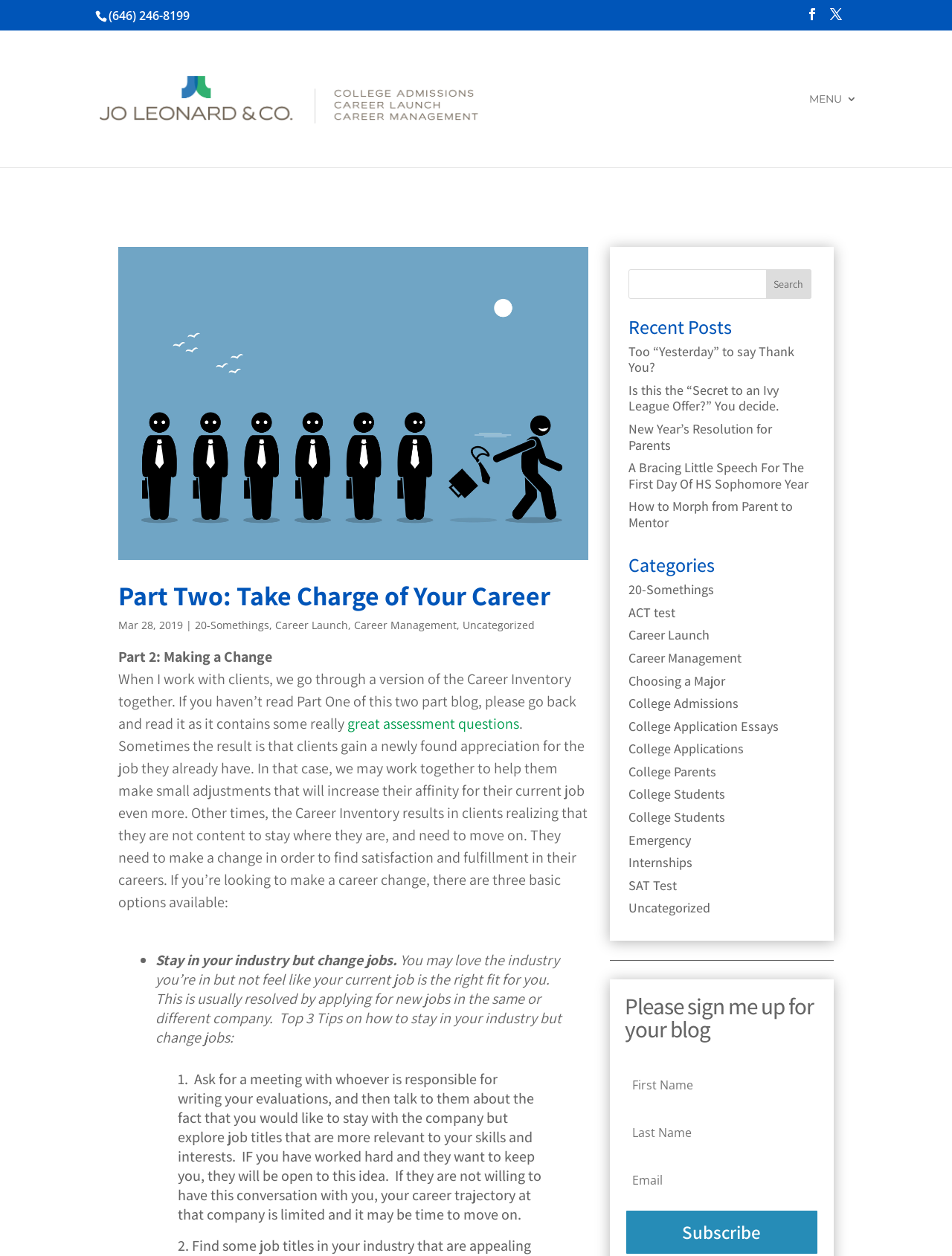Highlight the bounding box coordinates of the region I should click on to meet the following instruction: "Subscribe to the blog".

[0.656, 0.963, 0.86, 0.999]